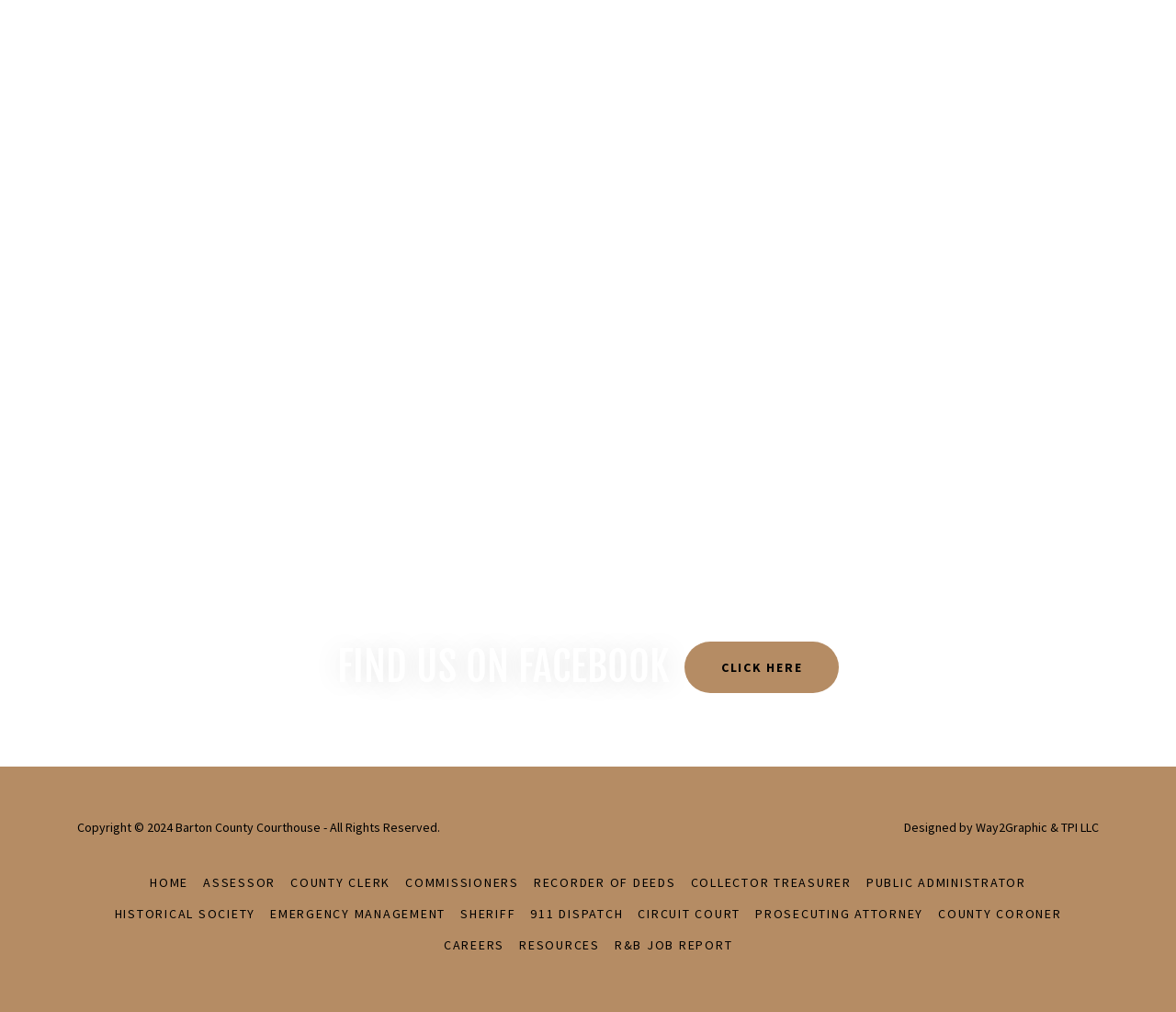Determine the bounding box coordinates of the section I need to click to execute the following instruction: "View the Historical Society page". Provide the coordinates as four float numbers between 0 and 1, i.e., [left, top, right, bottom].

[0.091, 0.887, 0.223, 0.918]